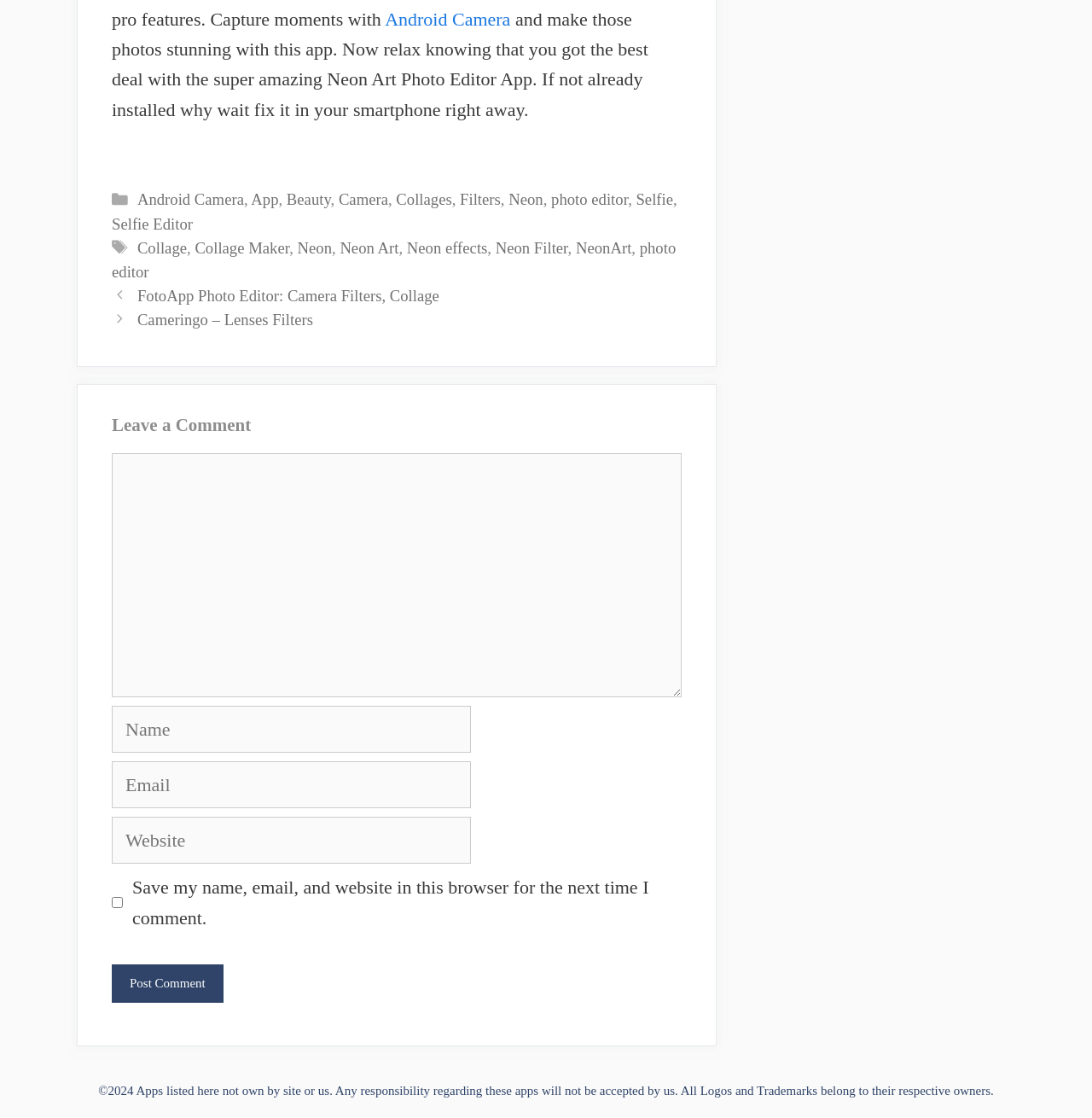From the screenshot, find the bounding box of the UI element matching this description: "Selfie". Supply the bounding box coordinates in the form [left, top, right, bottom], each a float between 0 and 1.

[0.582, 0.171, 0.616, 0.187]